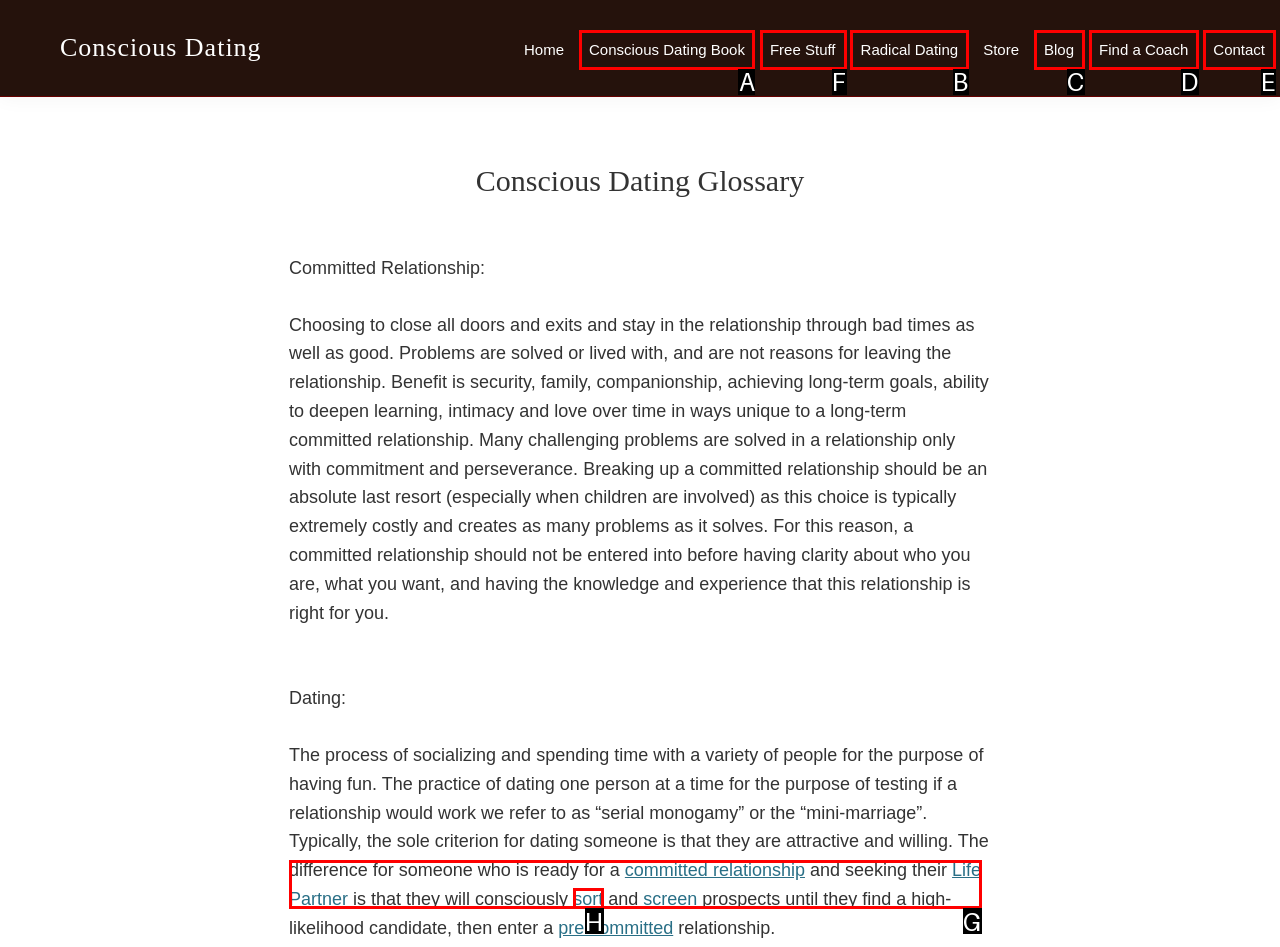Indicate which lettered UI element to click to fulfill the following task: Share via Twitter
Provide the letter of the correct option.

None